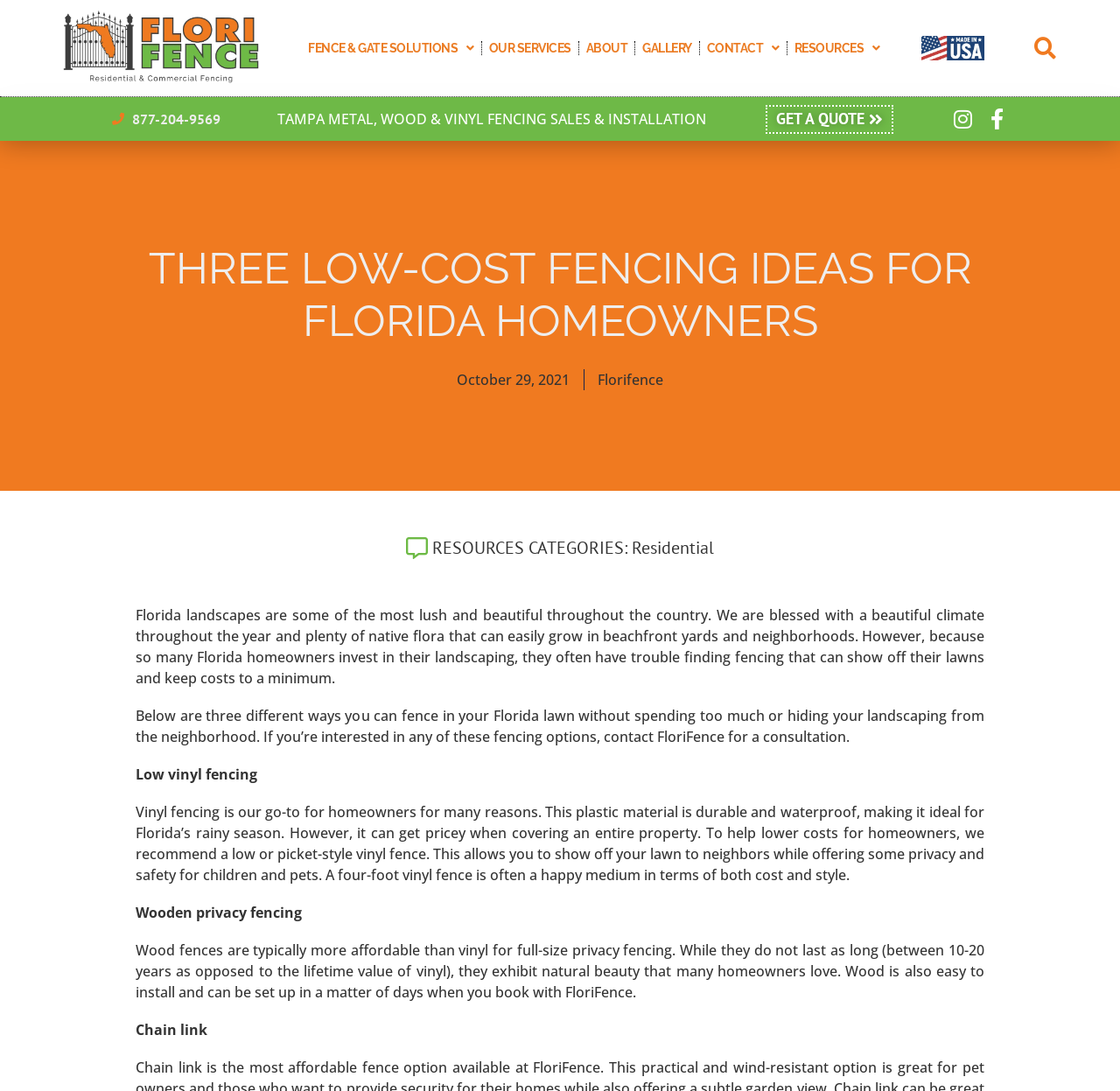Determine the main headline from the webpage and extract its text.

THREE LOW-COST FENCING IDEAS FOR FLORIDA HOMEOWNERS